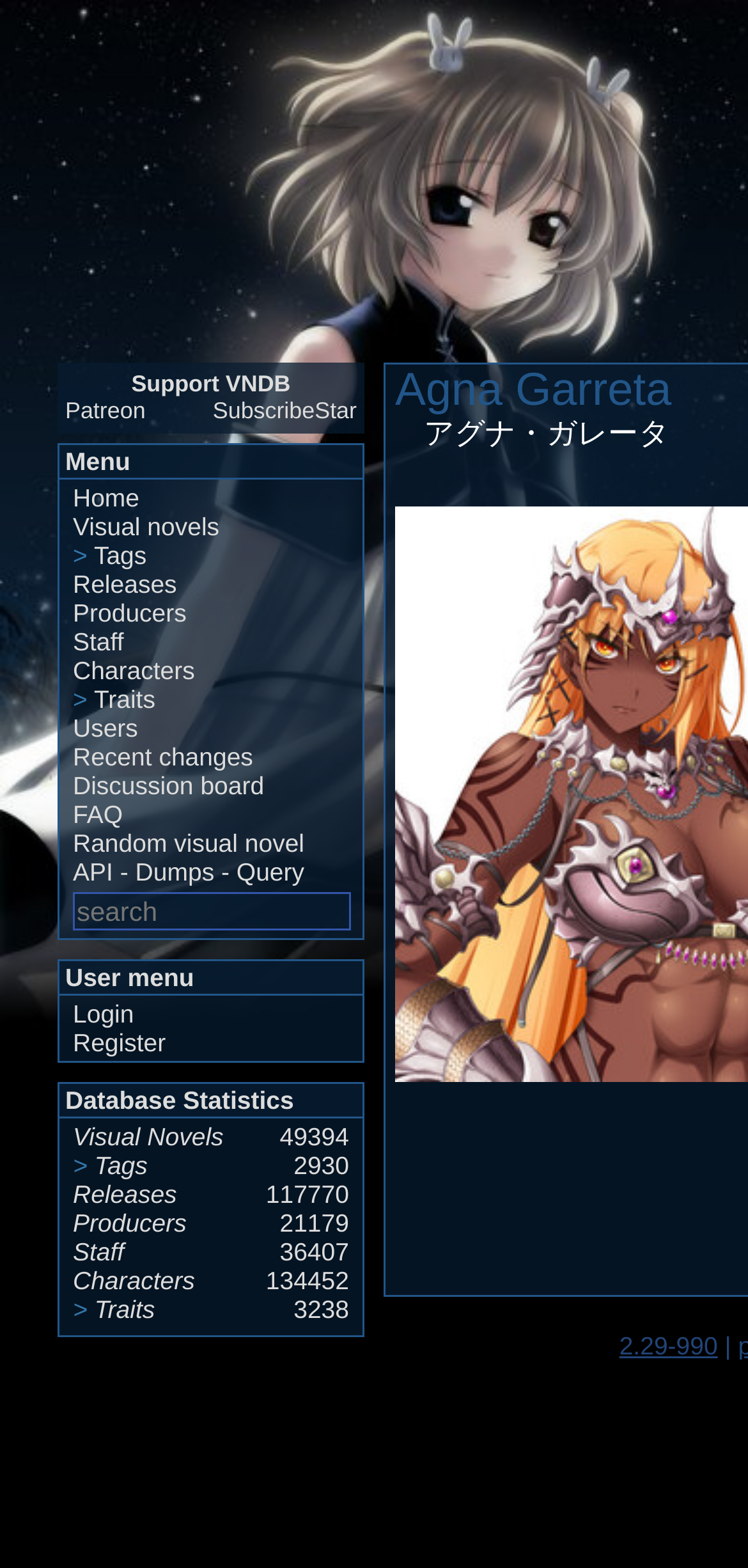What is the name of the website?
Can you give a detailed and elaborate answer to the question?

The website's name is VNDB, which can be inferred from the root element 'Agna Garreta | vndb' and the various links and menus on the webpage.